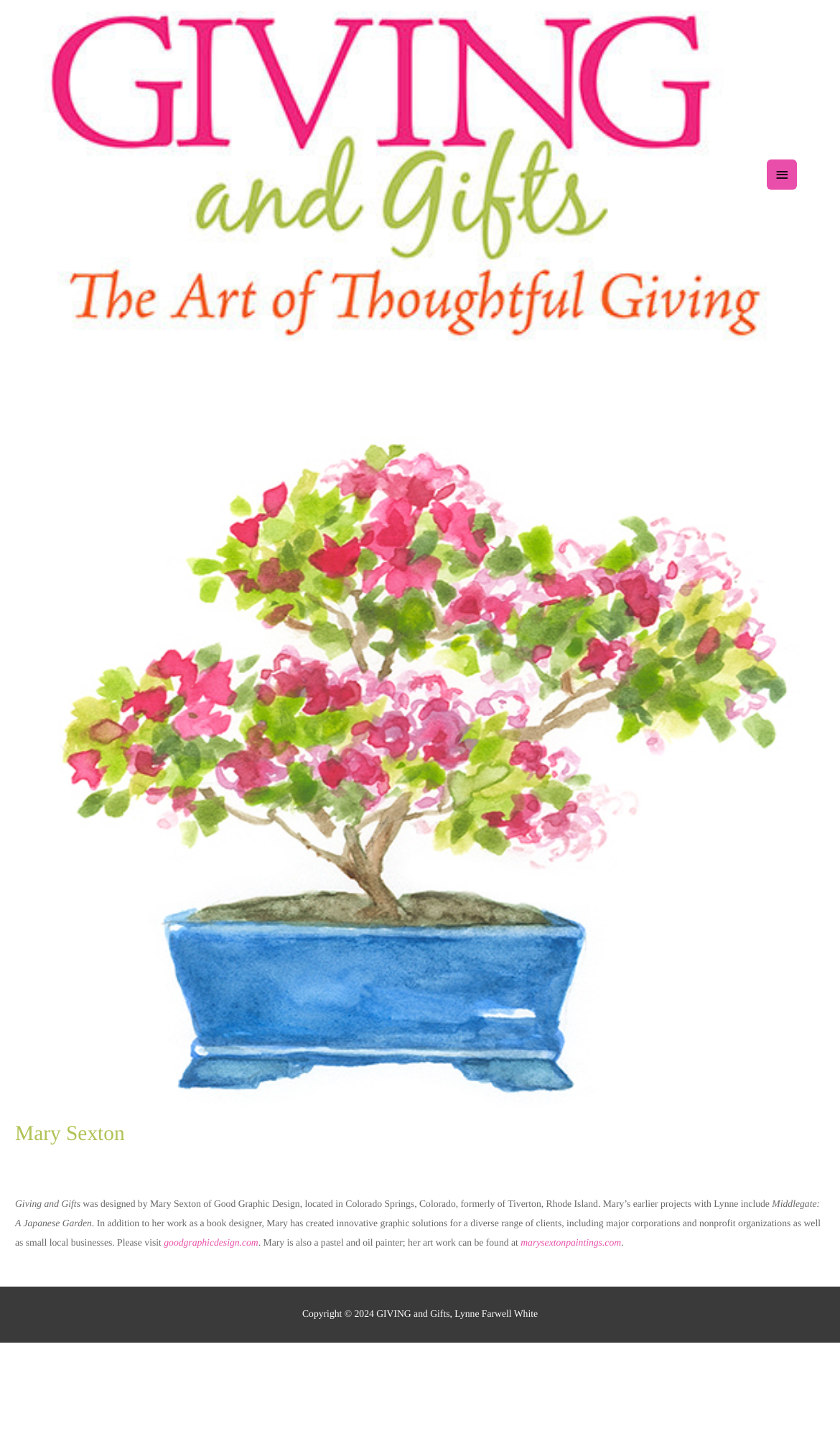Where is Mary from originally?
Using the details shown in the screenshot, provide a comprehensive answer to the question.

The answer can be found in the StaticText element with the text 'formerly of Tiverton, Rhode Island', which suggests that Mary is originally from Tiverton, Rhode Island.